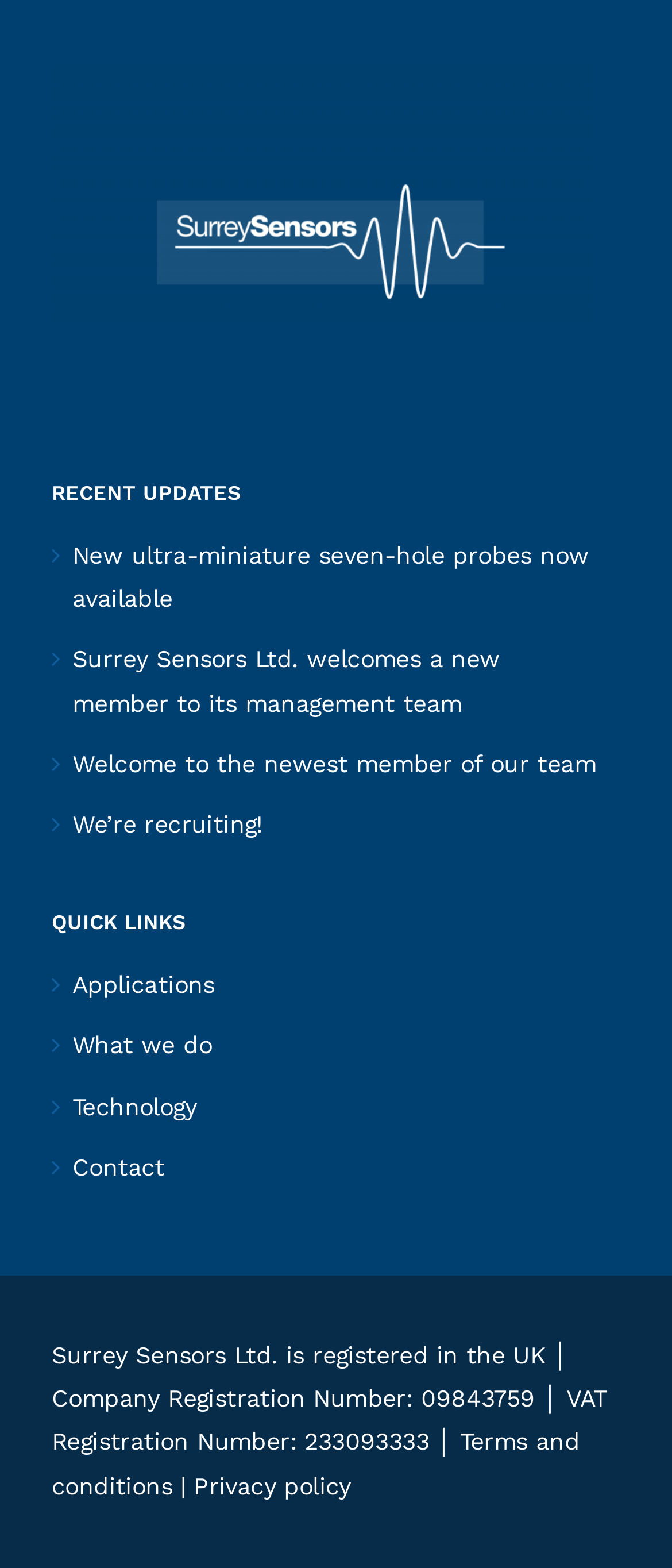Refer to the screenshot and answer the following question in detail:
What type of company is Surrey Sensors Ltd.?

Based on the footer section of the webpage, it is mentioned that Surrey Sensors Ltd. is registered in the UK with a company registration number and VAT registration number, indicating that it is a UK-based company.